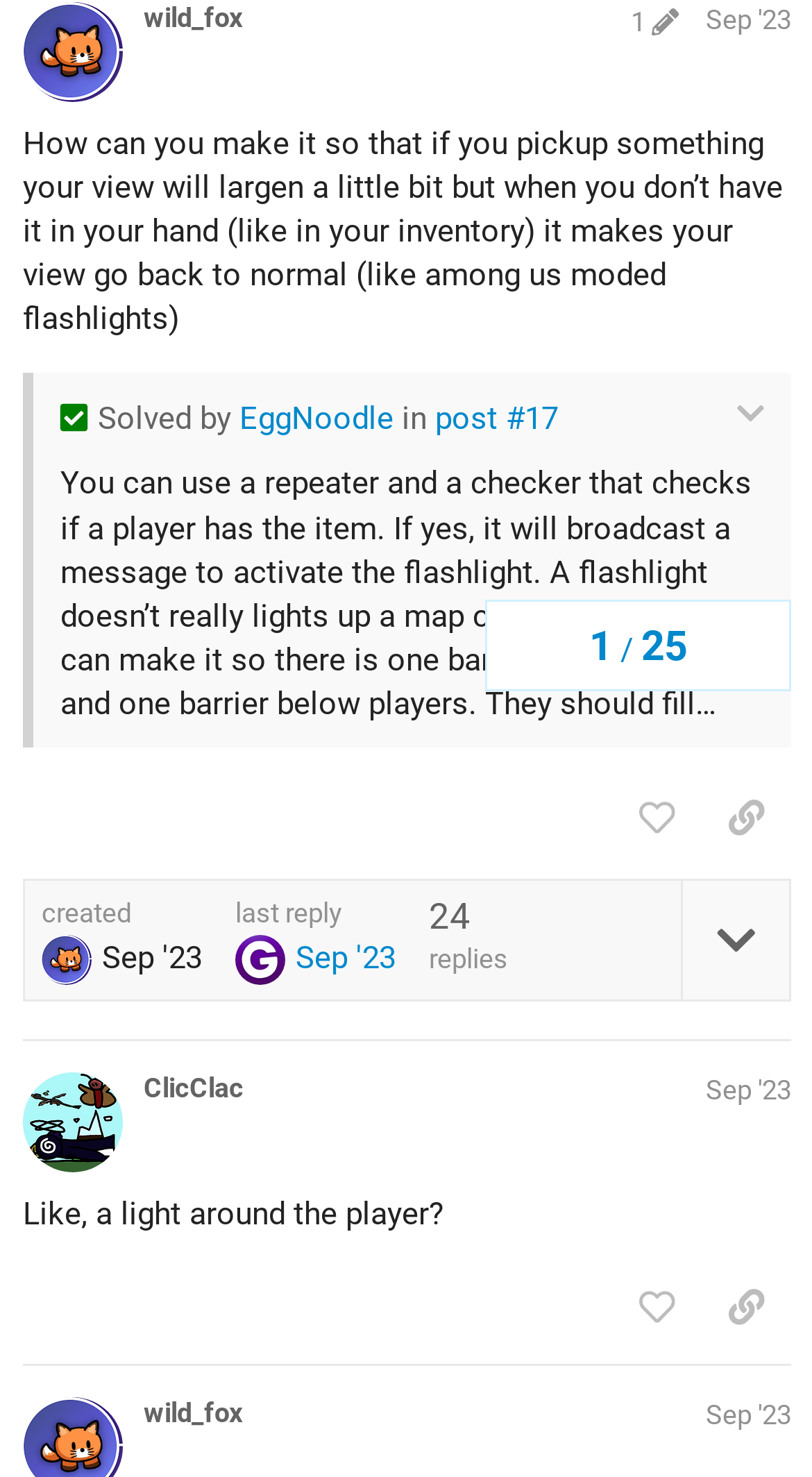Find the bounding box coordinates for the HTML element described as: "last replySep '23". The coordinates should consist of four float values between 0 and 1, i.e., [left, top, right, bottom].

[0.29, 0.607, 0.487, 0.666]